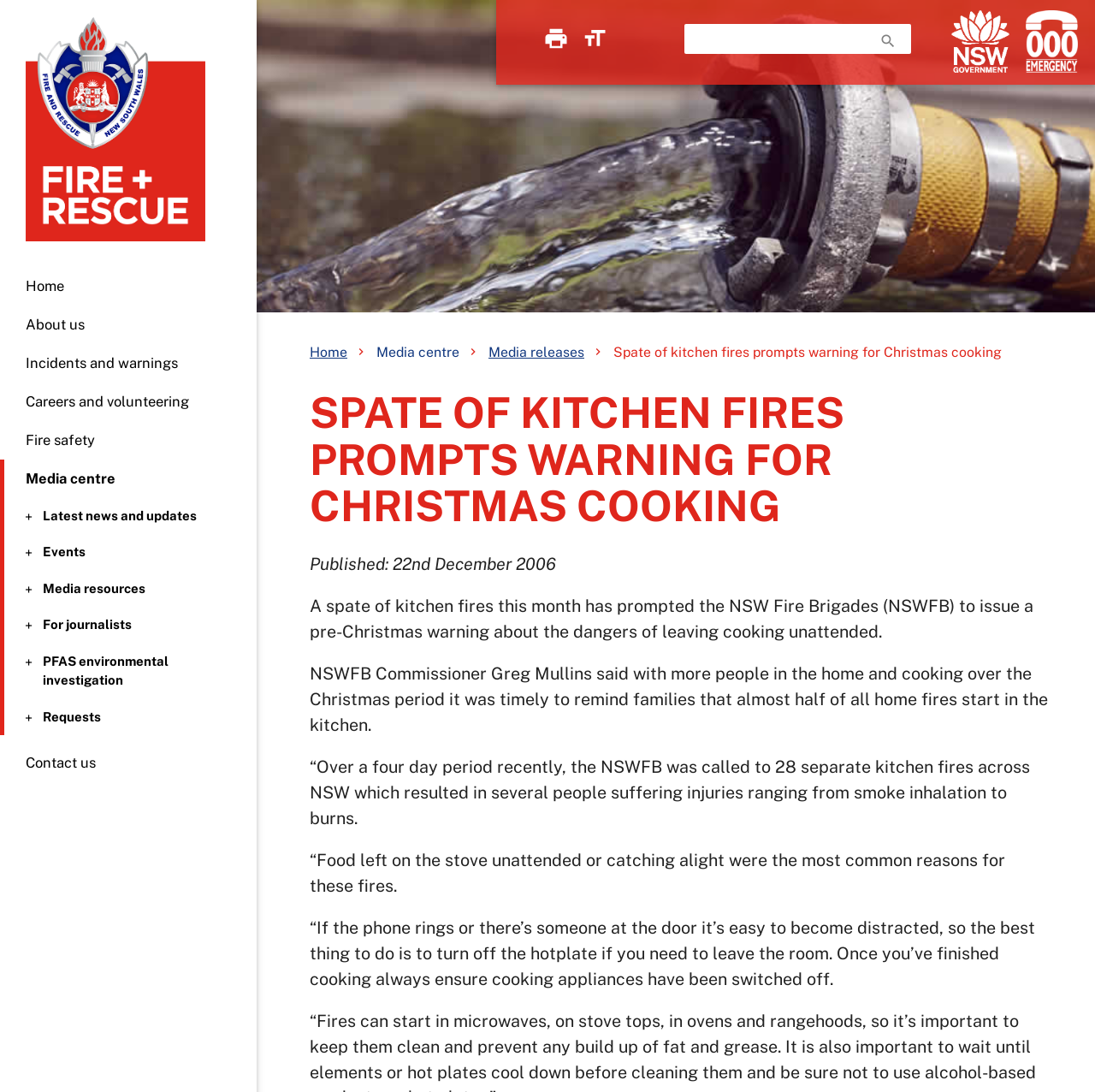What is the warning about? Look at the image and give a one-word or short phrase answer.

Kitchen fires